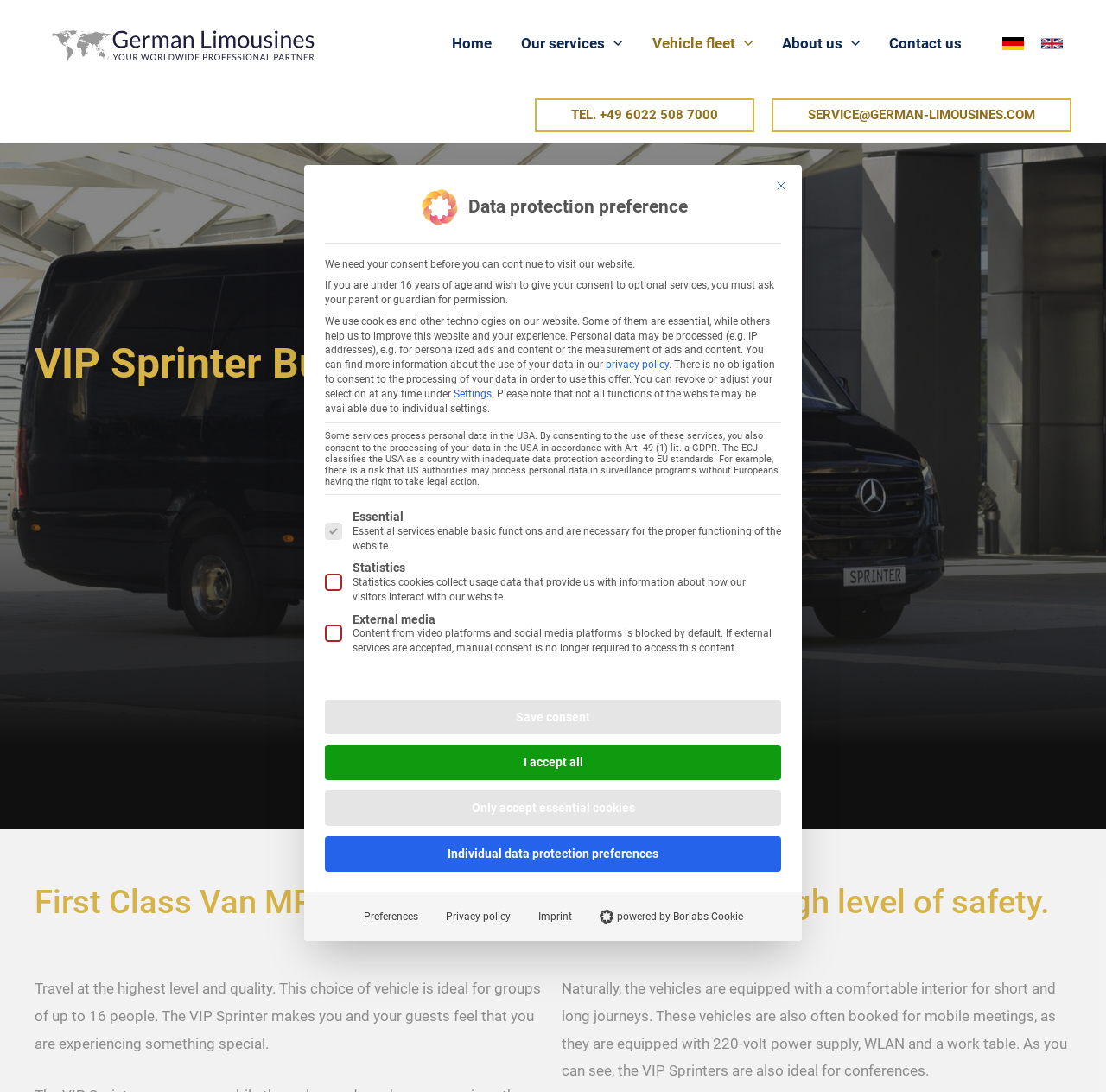Extract the bounding box for the UI element that matches this description: "Imprint".

[0.474, 0.826, 0.529, 0.852]